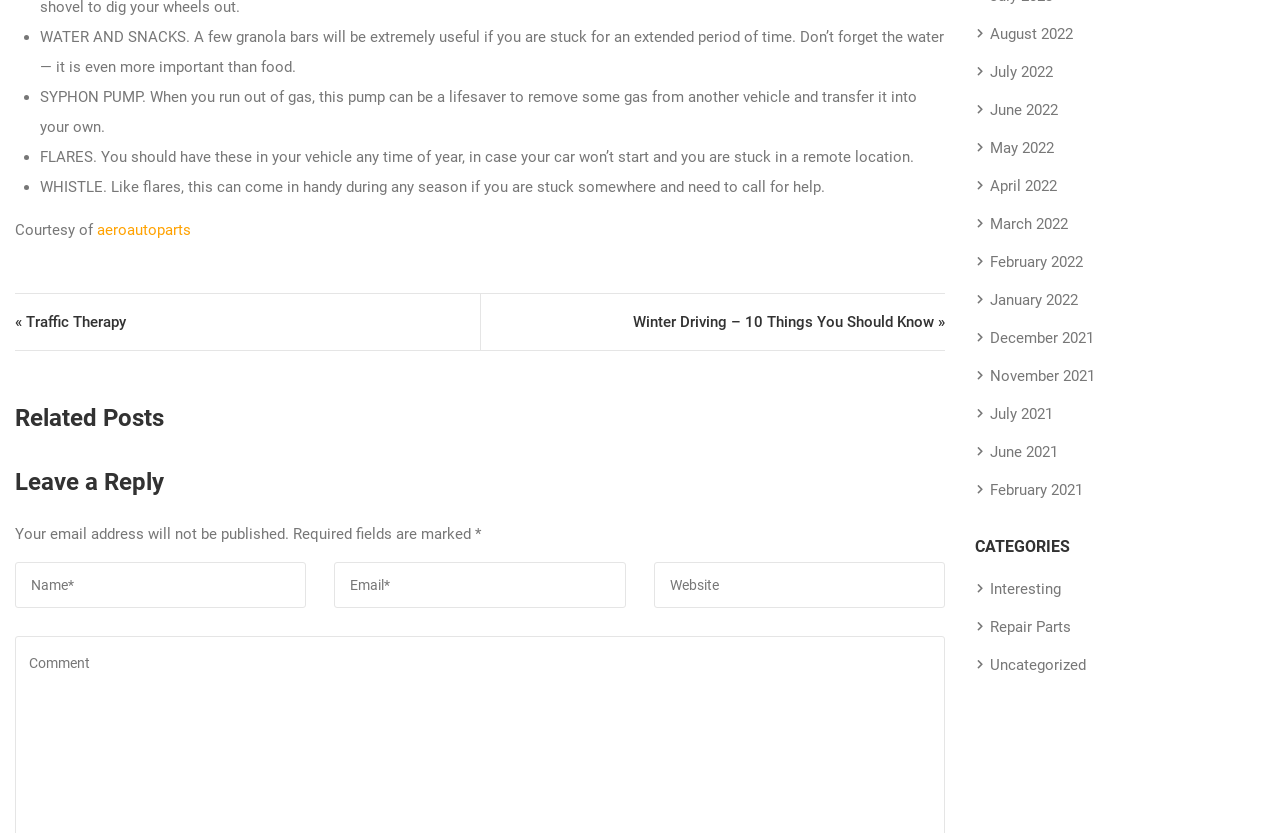Analyze the image and deliver a detailed answer to the question: What is the link above 'Winter Driving – 10 Things You Should Know'?

The webpage has a navigation section with links to other posts, and the link above 'Winter Driving – 10 Things You Should Know' is '« Traffic Therapy'.